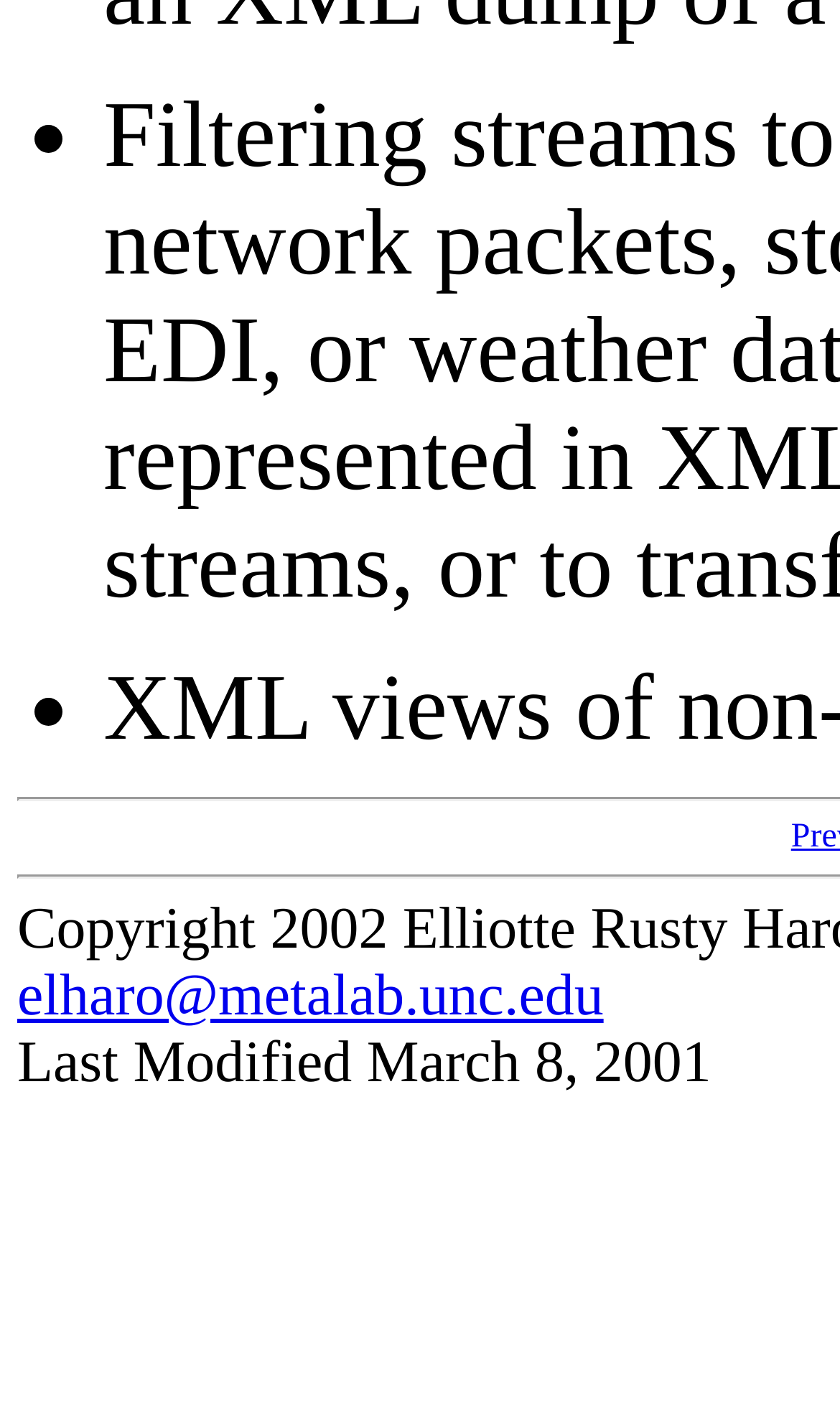Provide the bounding box coordinates of the UI element that matches the description: "elharo@metalab.unc.edu".

[0.021, 0.683, 0.719, 0.729]